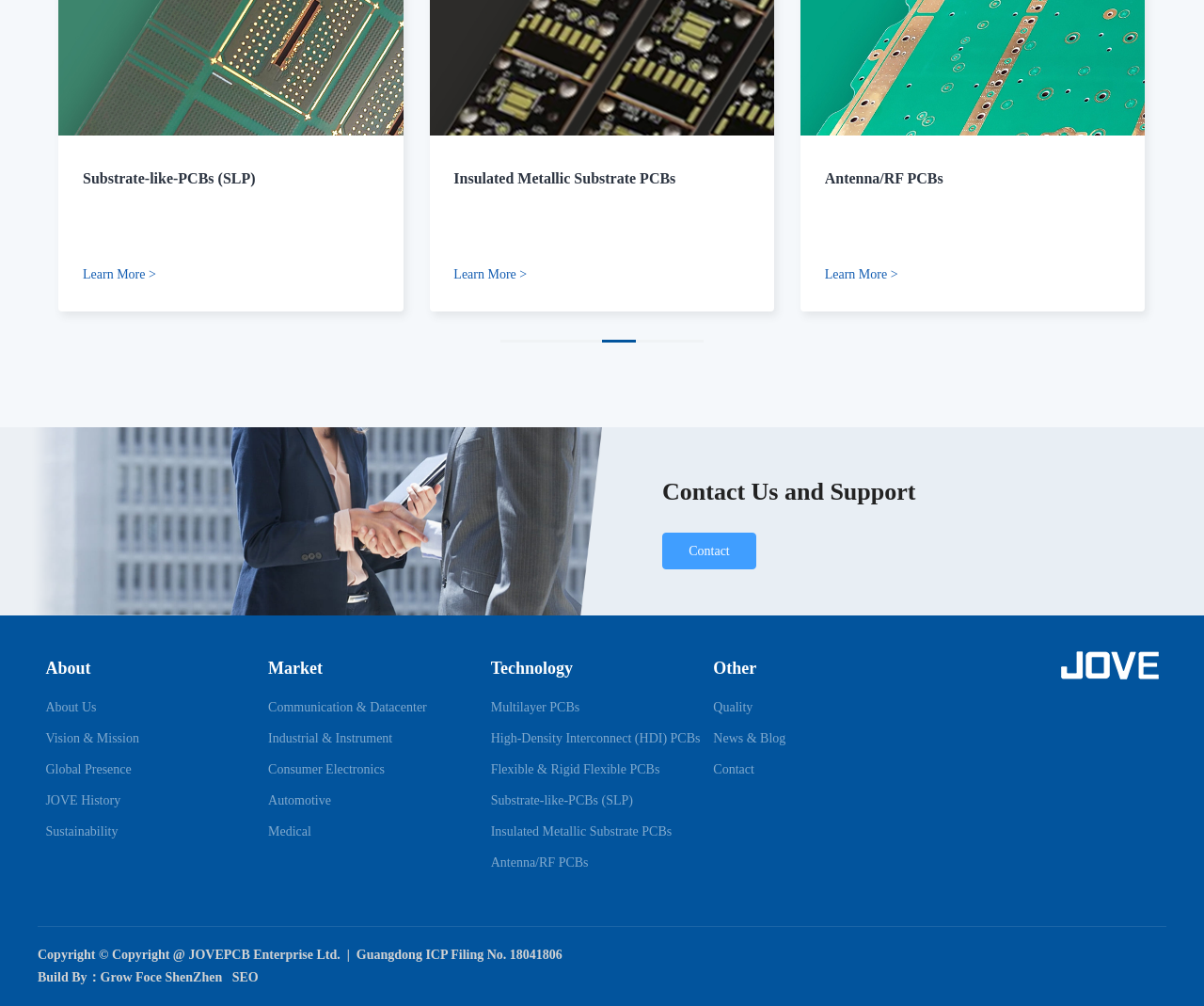What type of PCBs does JOVEPCB offer?
Look at the image and answer the question with a single word or phrase.

Multilayer, HDI, Flexible, etc.